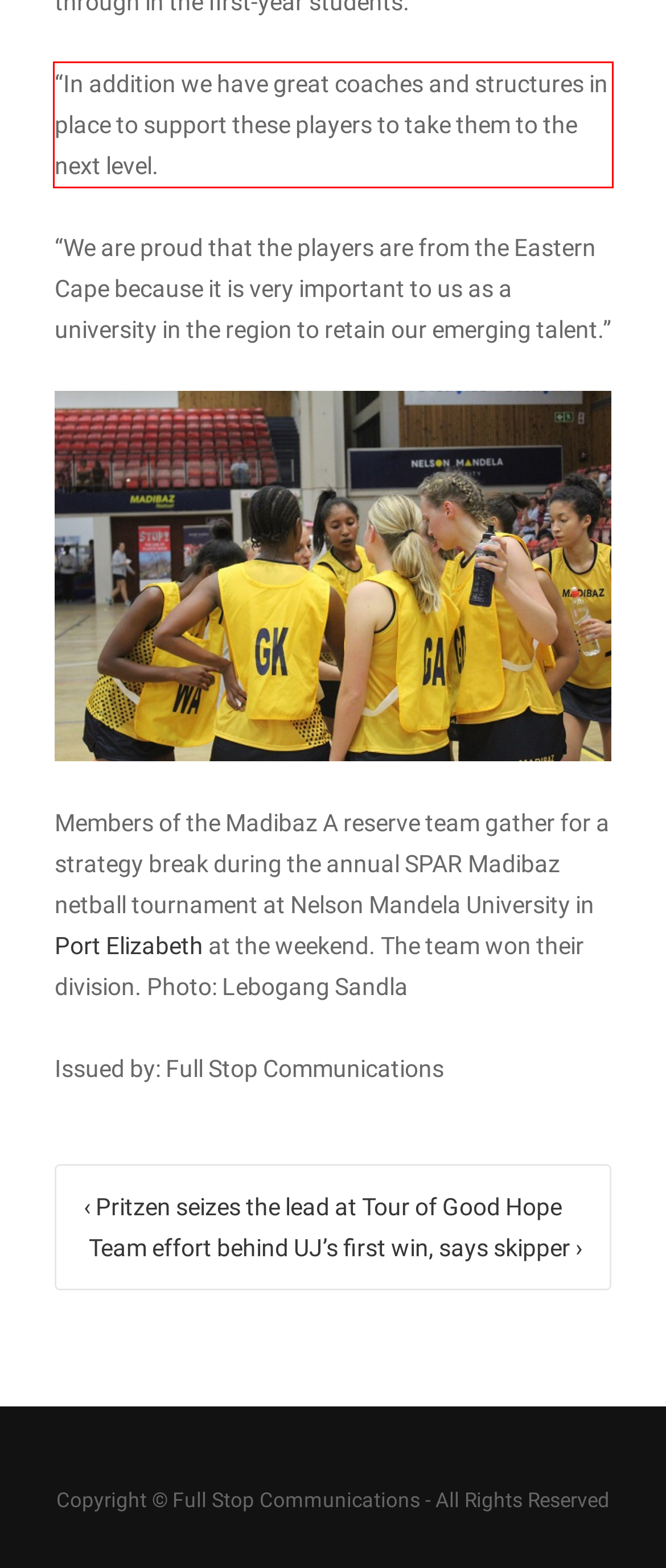There is a UI element on the webpage screenshot marked by a red bounding box. Extract and generate the text content from within this red box.

“In addition we have great coaches and structures in place to support these players to take them to the next level.